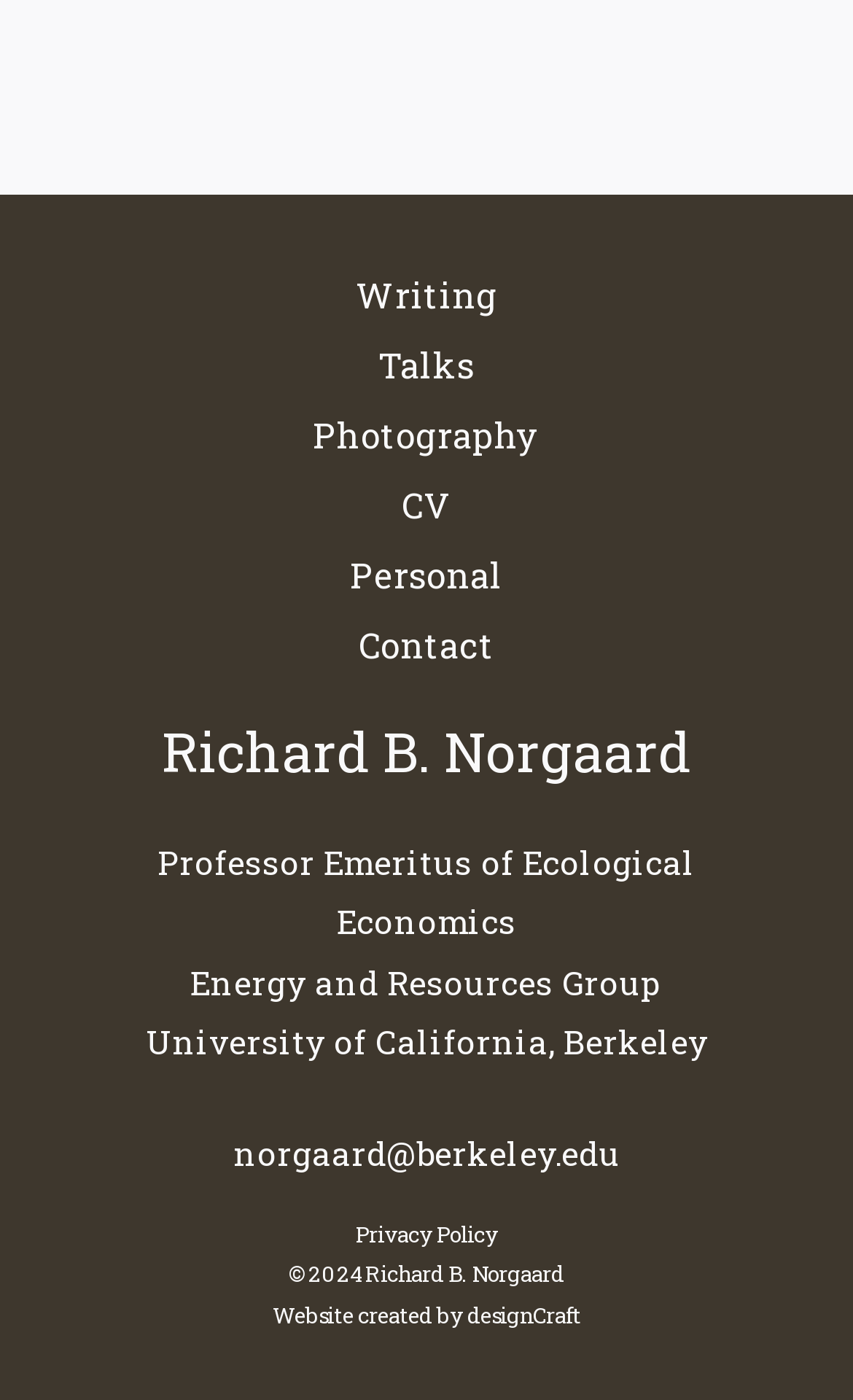Predict the bounding box coordinates of the area that should be clicked to accomplish the following instruction: "visit designCraft website". The bounding box coordinates should consist of four float numbers between 0 and 1, i.e., [left, top, right, bottom].

[0.547, 0.929, 0.681, 0.951]